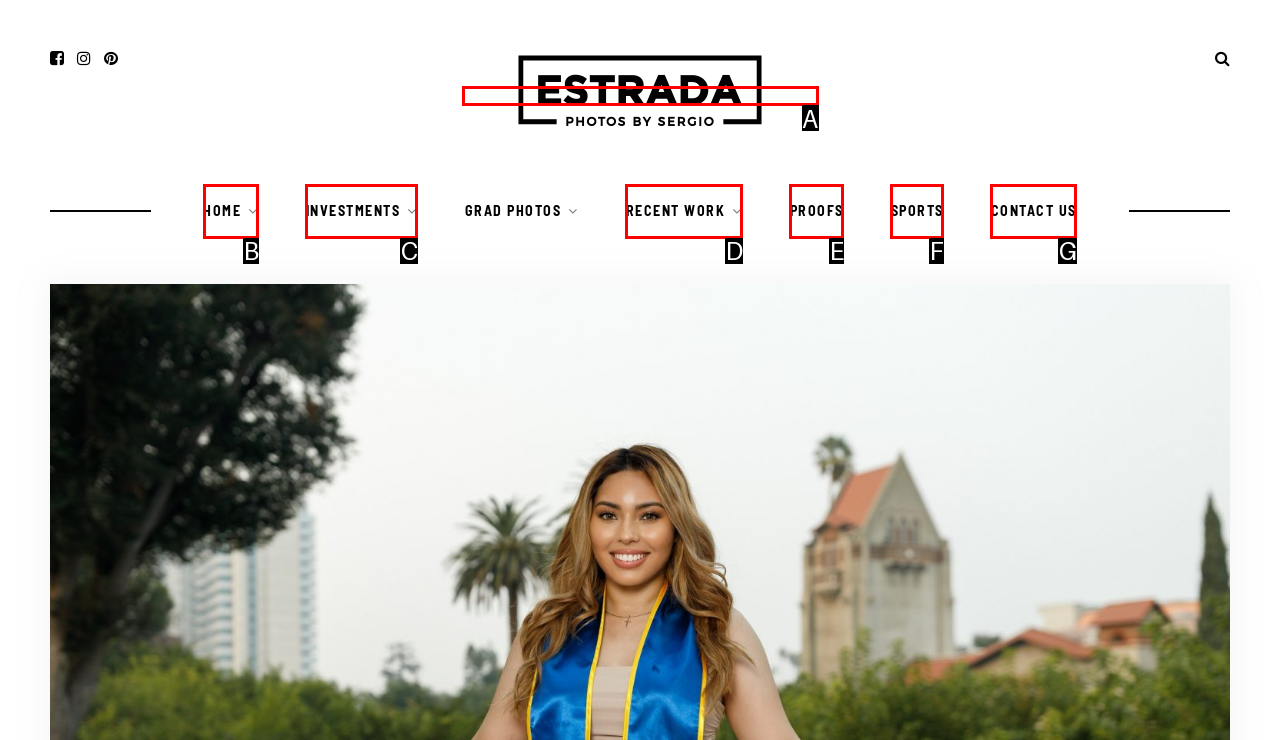Examine the description: Sports and indicate the best matching option by providing its letter directly from the choices.

F